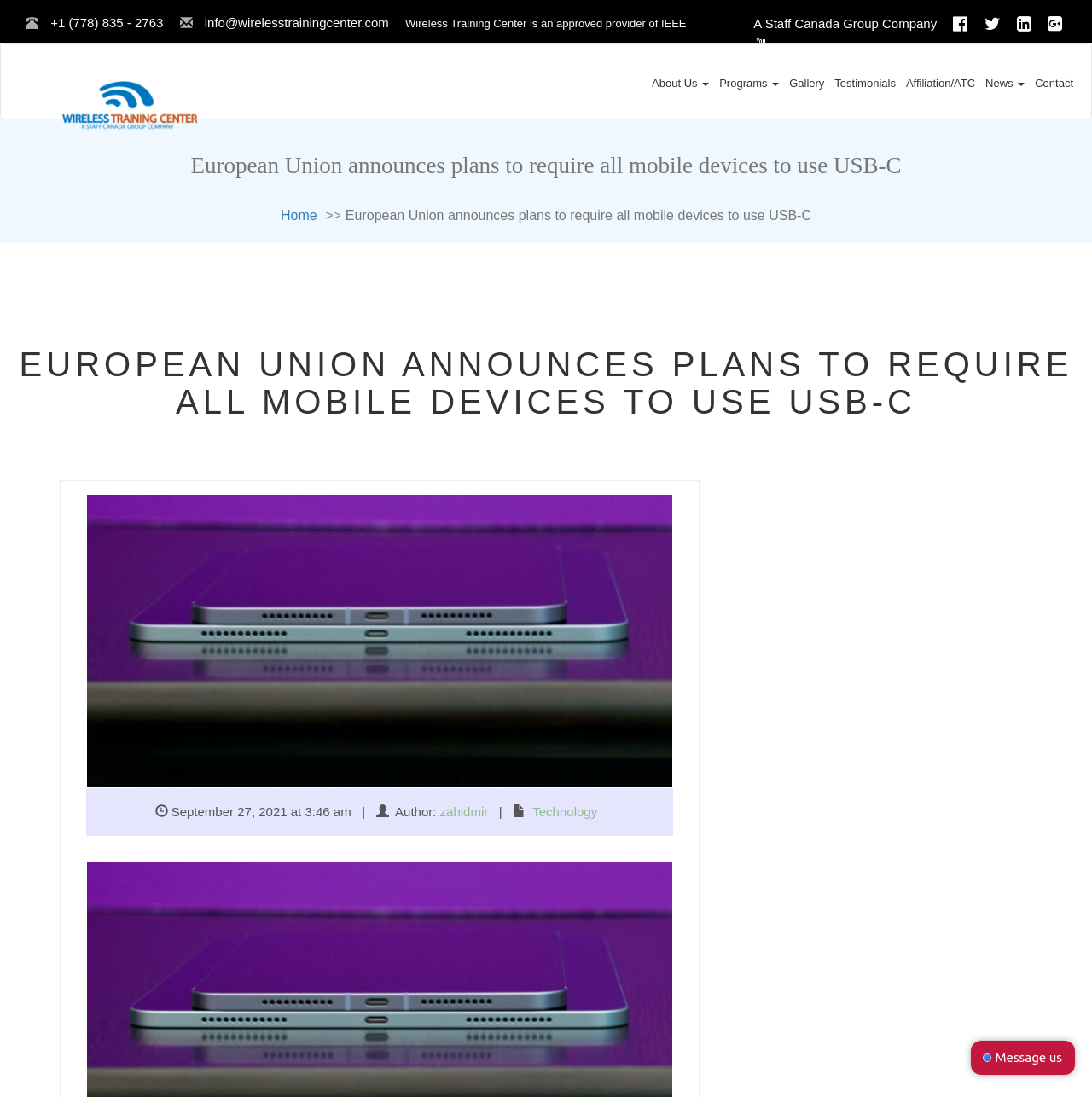Please extract the webpage's main title and generate its text content.

European Union announces plans to require all mobile devices to use USB-C